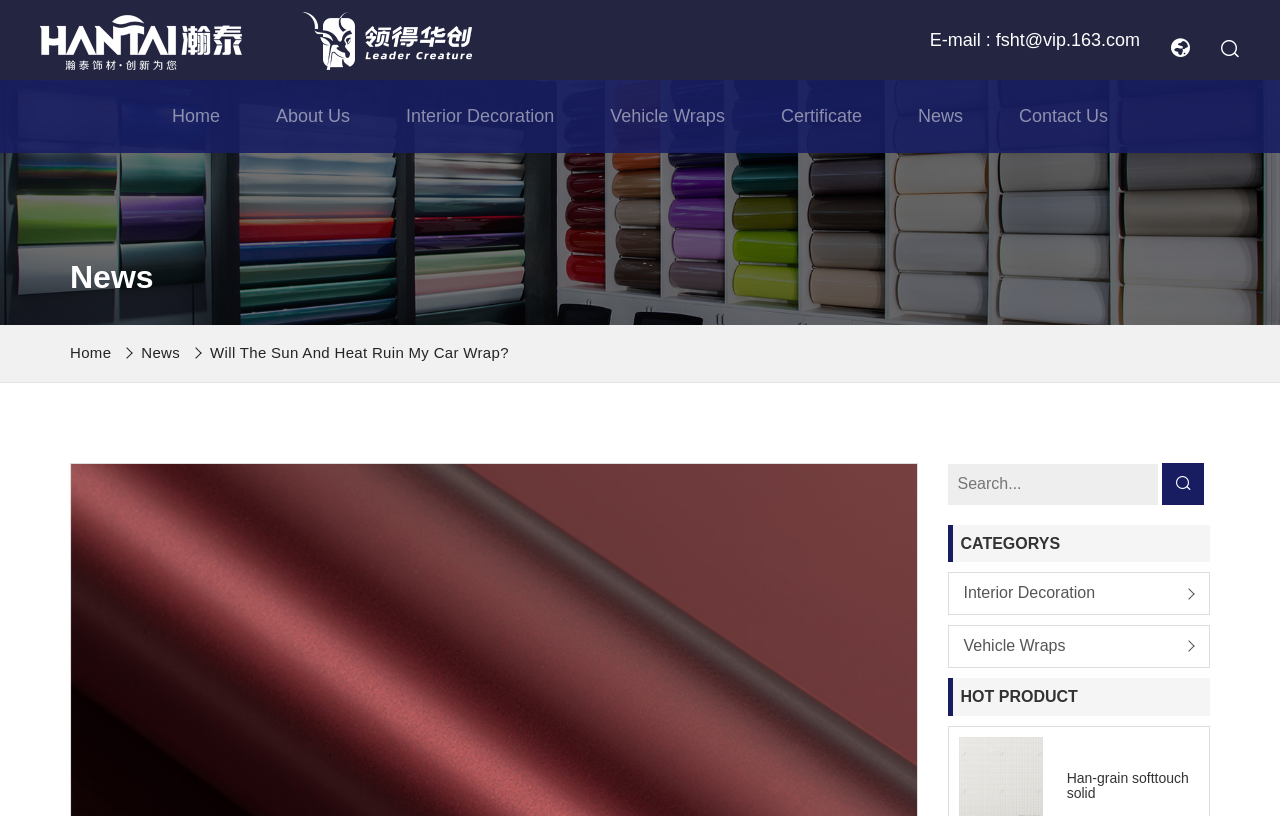Determine the bounding box coordinates for the region that must be clicked to execute the following instruction: "read the news".

[0.055, 0.196, 0.945, 0.362]